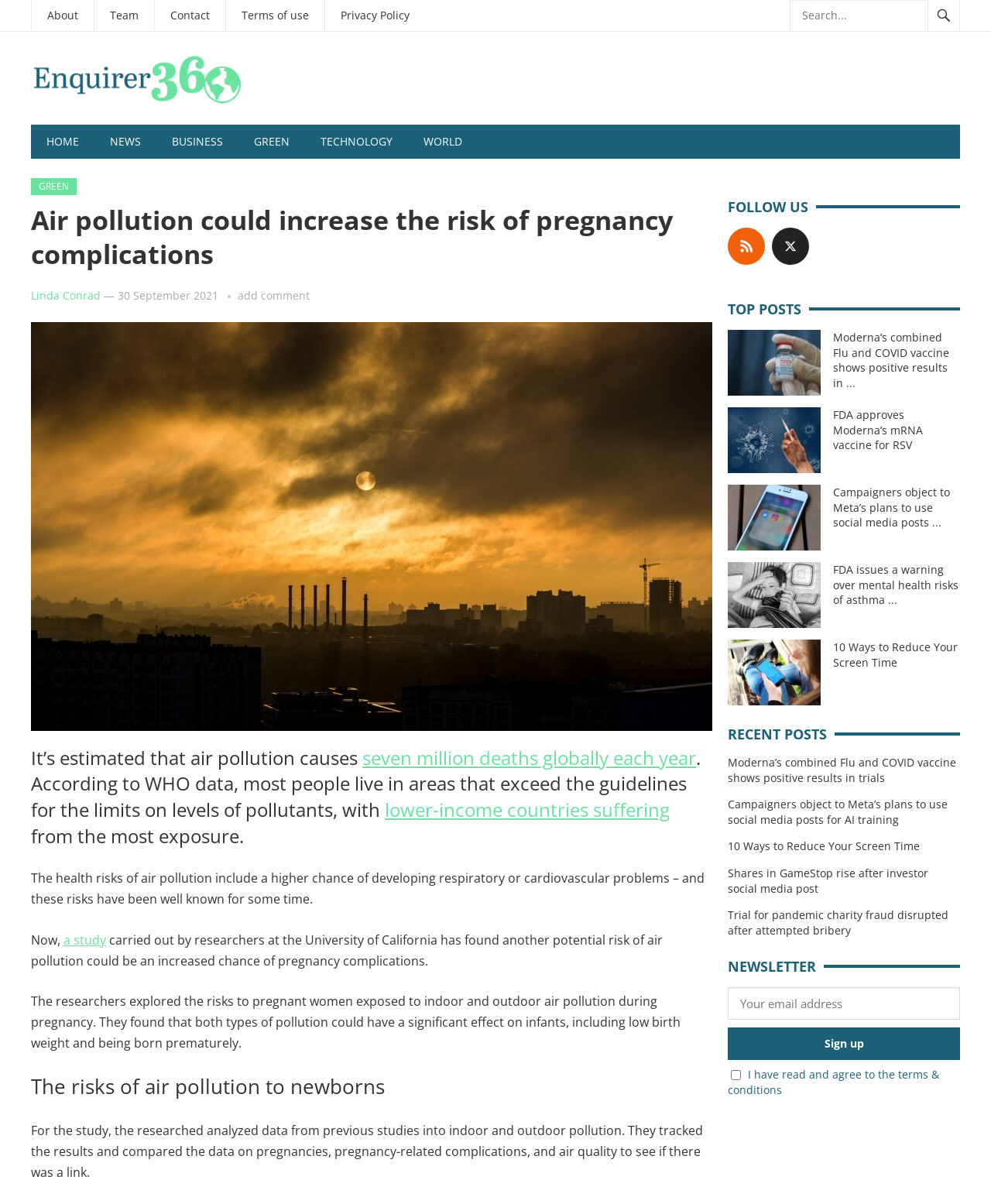Find the bounding box coordinates of the element I should click to carry out the following instruction: "Follow Enquirer 360 on Twitter".

[0.779, 0.189, 0.816, 0.22]